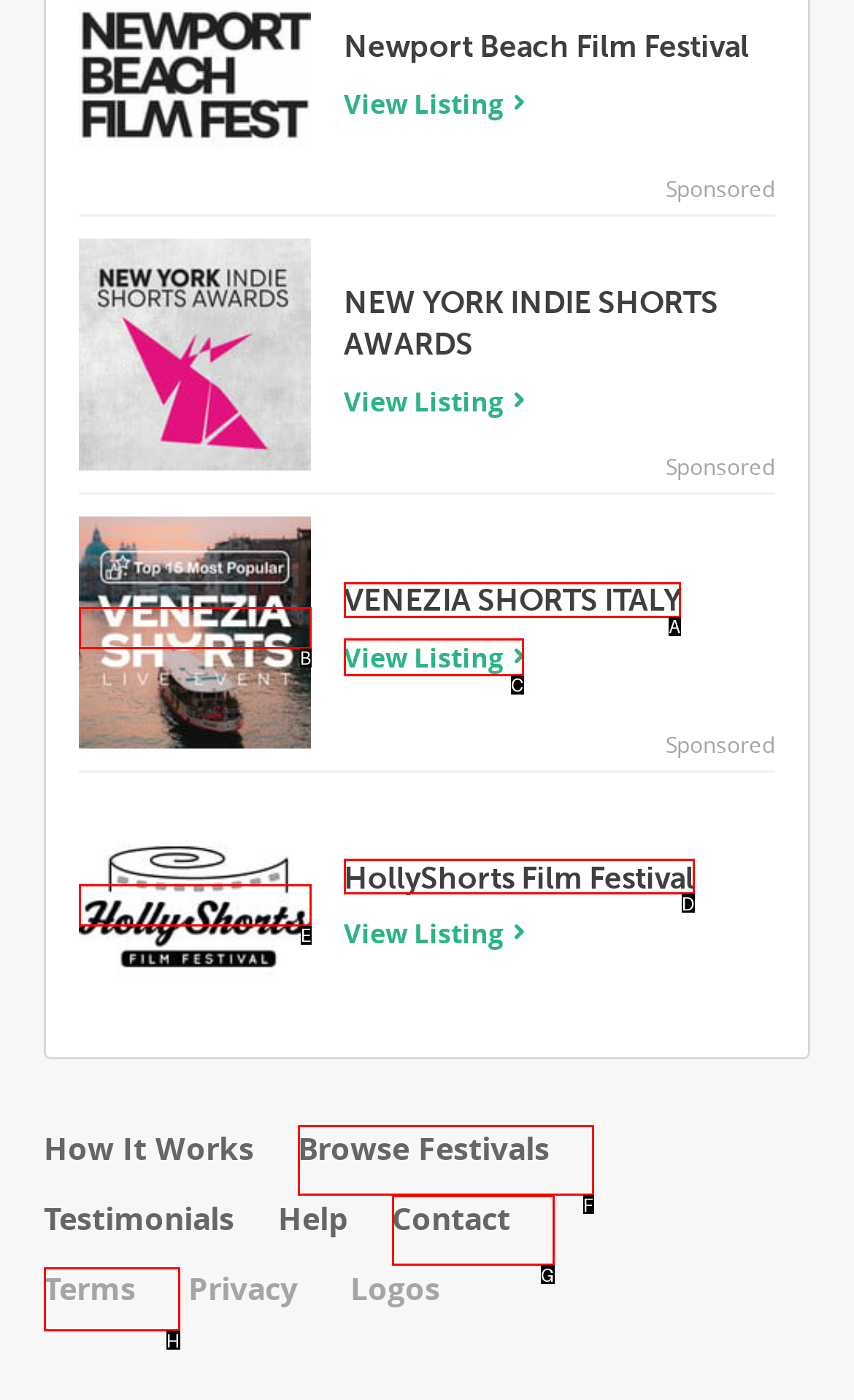Choose the UI element you need to click to carry out the task: Check business hours.
Respond with the corresponding option's letter.

None